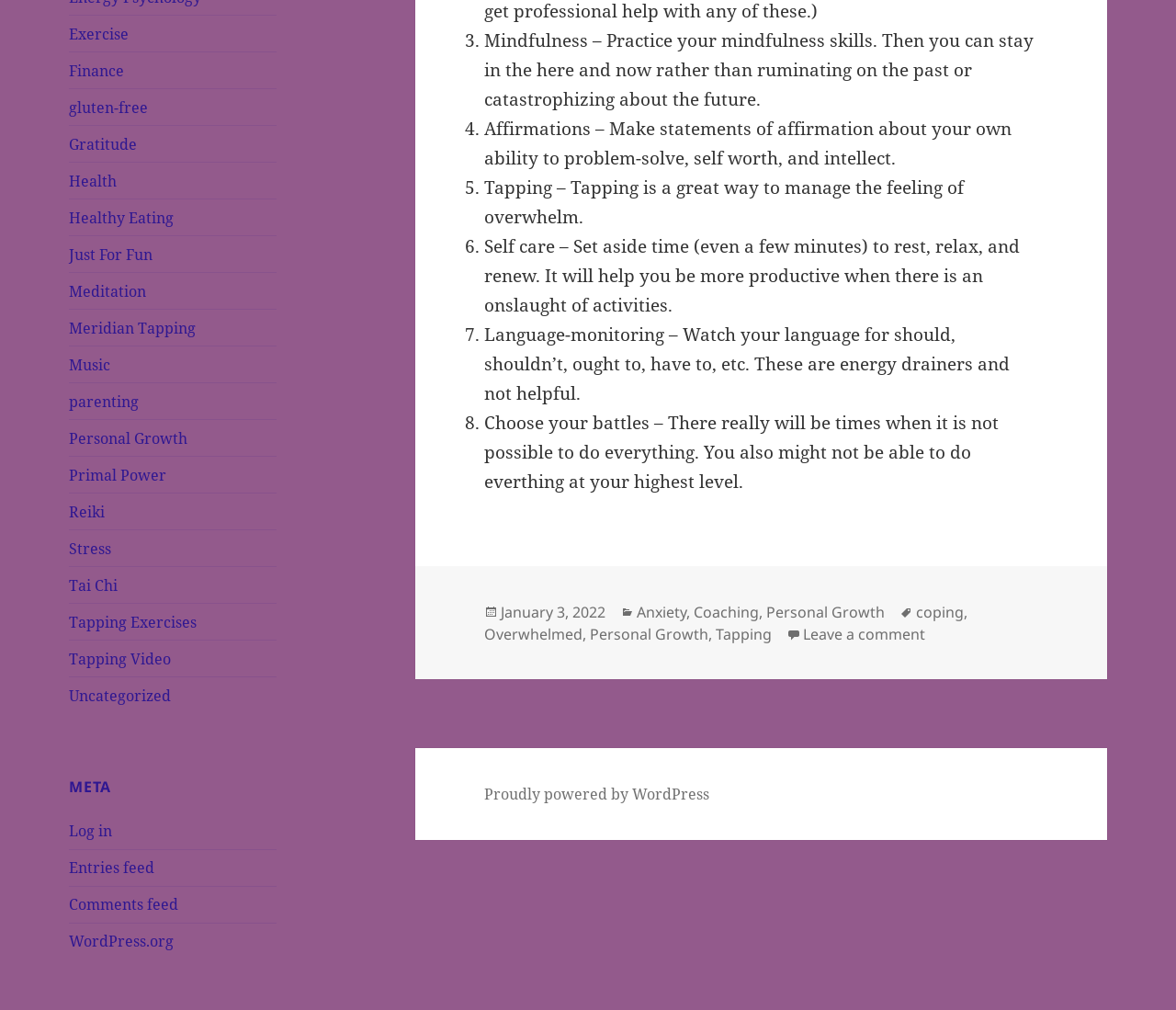Locate the bounding box coordinates of the area you need to click to fulfill this instruction: 'Click on the 'Exercise' link'. The coordinates must be in the form of four float numbers ranging from 0 to 1: [left, top, right, bottom].

[0.059, 0.024, 0.11, 0.044]